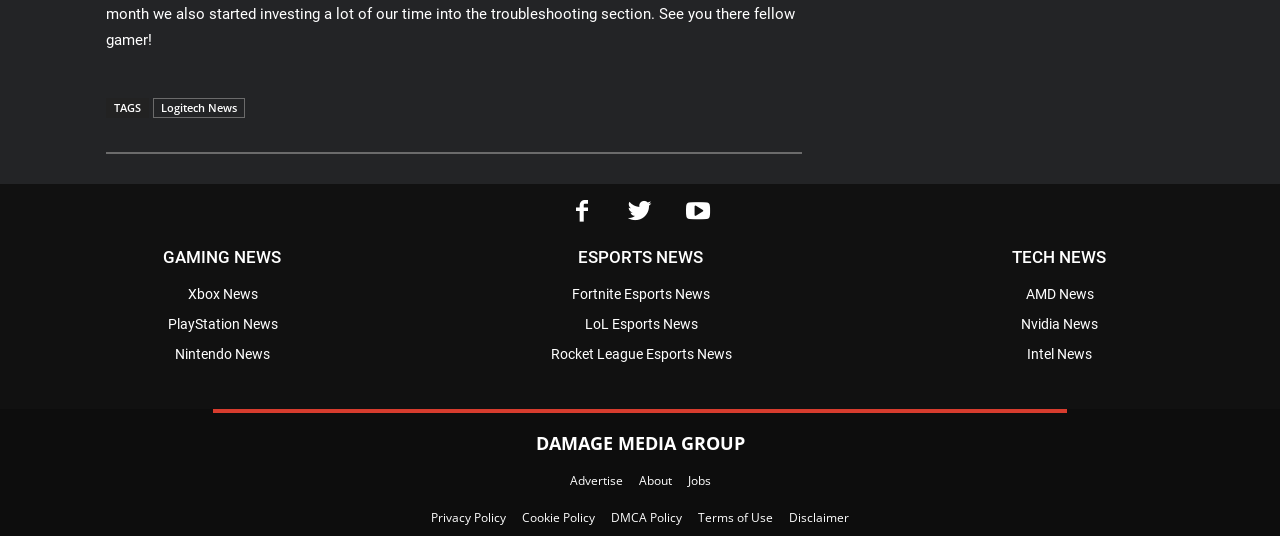What is the company name at the bottom of the page?
Please provide a single word or phrase in response based on the screenshot.

DAMAGE MEDIA GROUP